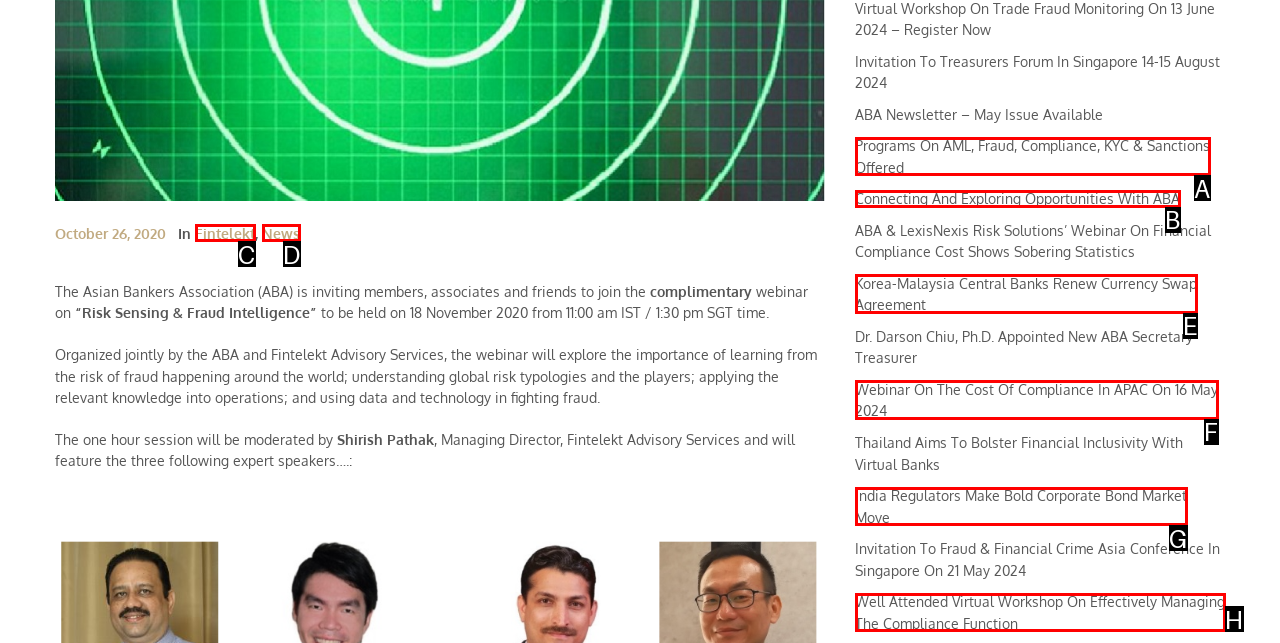Based on the given description: News, identify the correct option and provide the corresponding letter from the given choices directly.

D